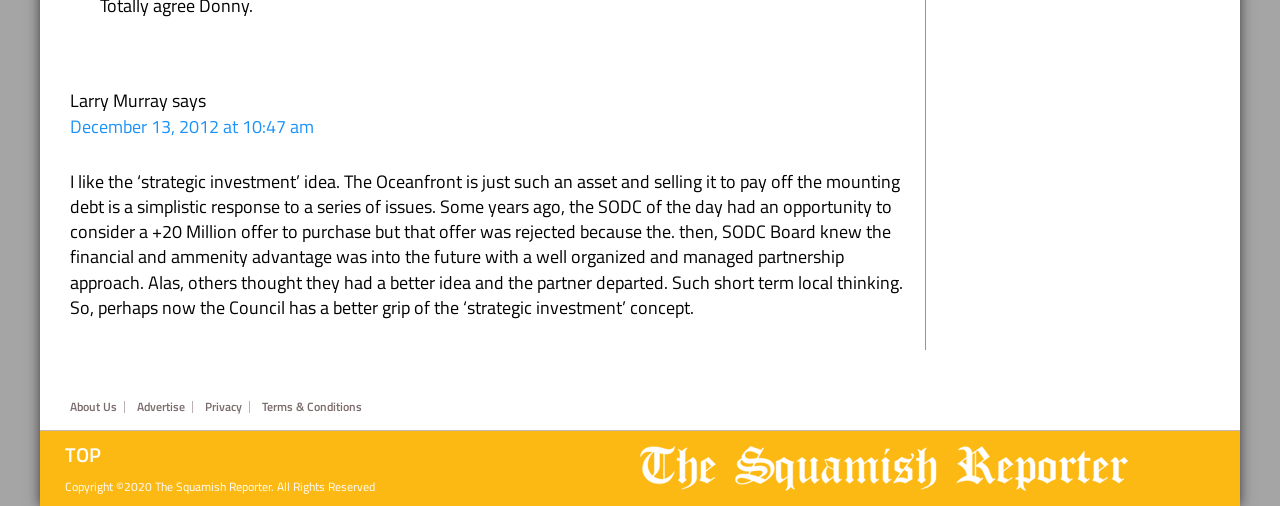What is the date of the article?
Using the image provided, answer with just one word or phrase.

December 13, 2012